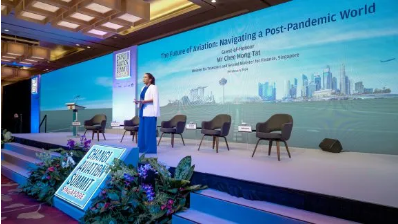Respond with a single word or phrase:
What is the backdrop of the stage?

Singapore's skyline